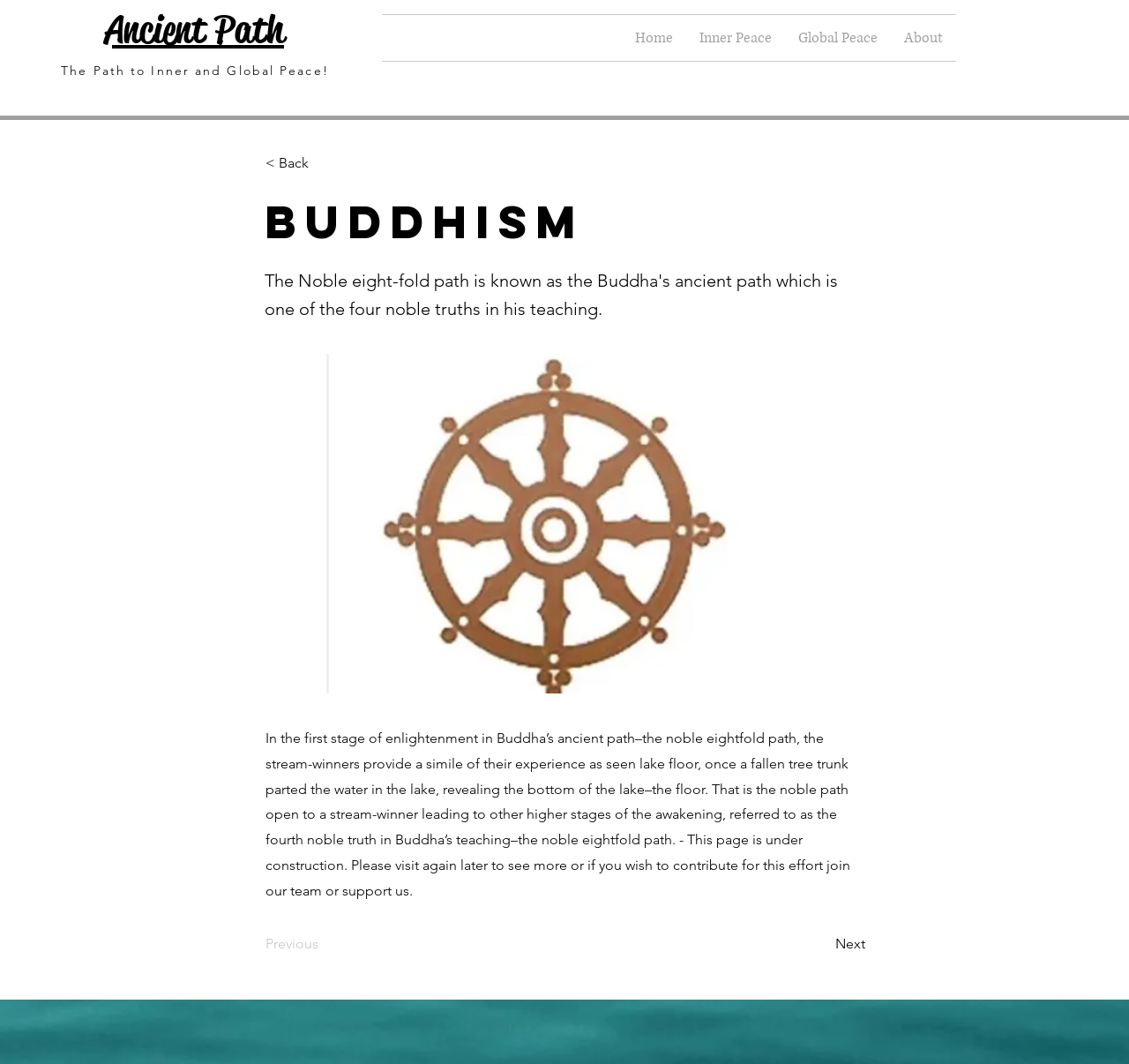Give the bounding box coordinates for the element described by: "Home".

[0.551, 0.014, 0.608, 0.057]